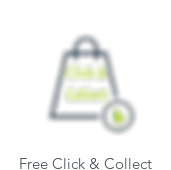Given the content of the image, can you provide a detailed answer to the question?
What is the possible representation of the small circular icon?

The small circular icon accompanying the shopping bag possibly represents a green plant, hinting at the emphasis on plant-related products or gardening items.